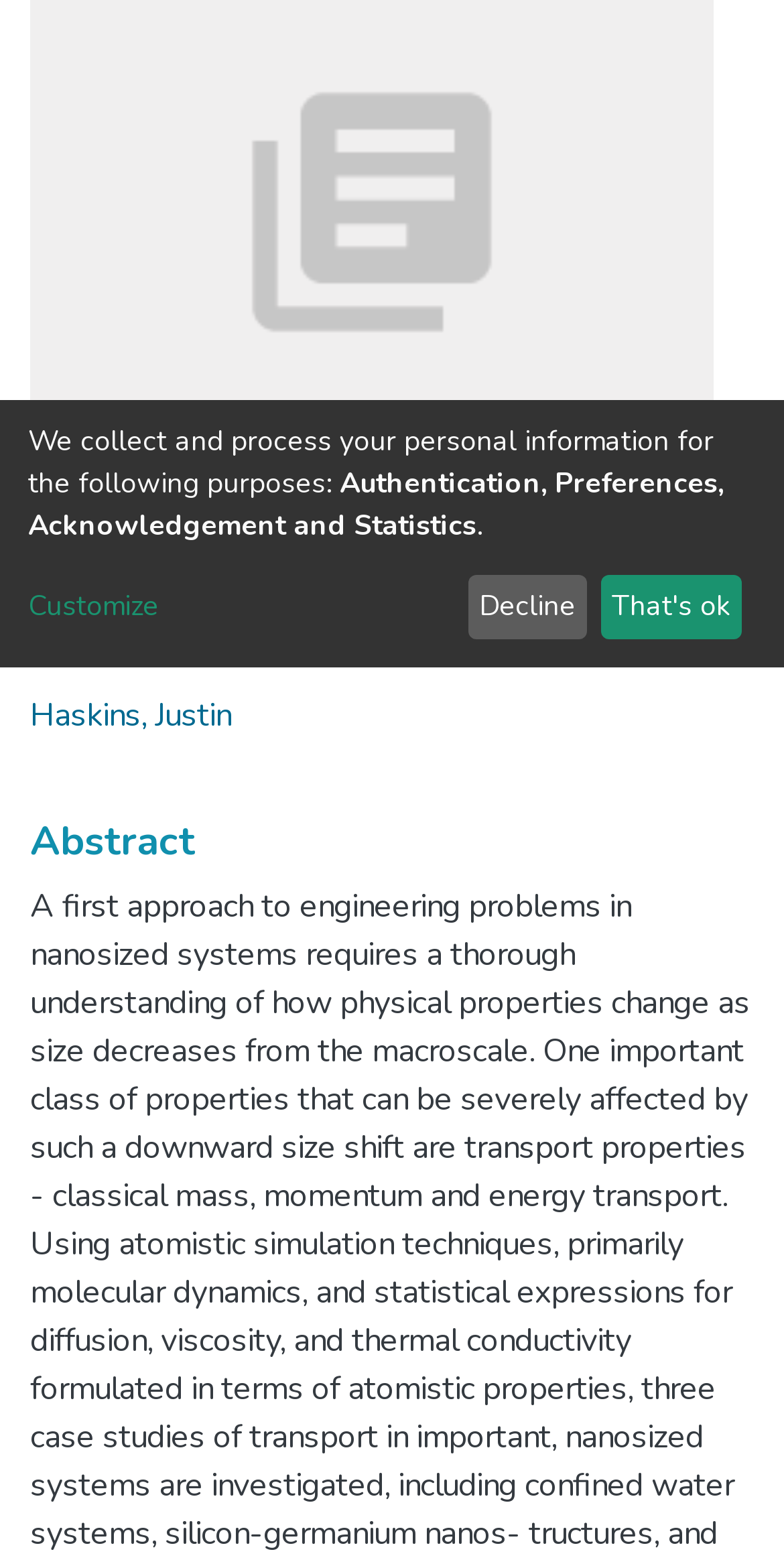From the webpage screenshot, predict the bounding box of the UI element that matches this description: "Haskins, Justin".

[0.038, 0.443, 0.295, 0.471]